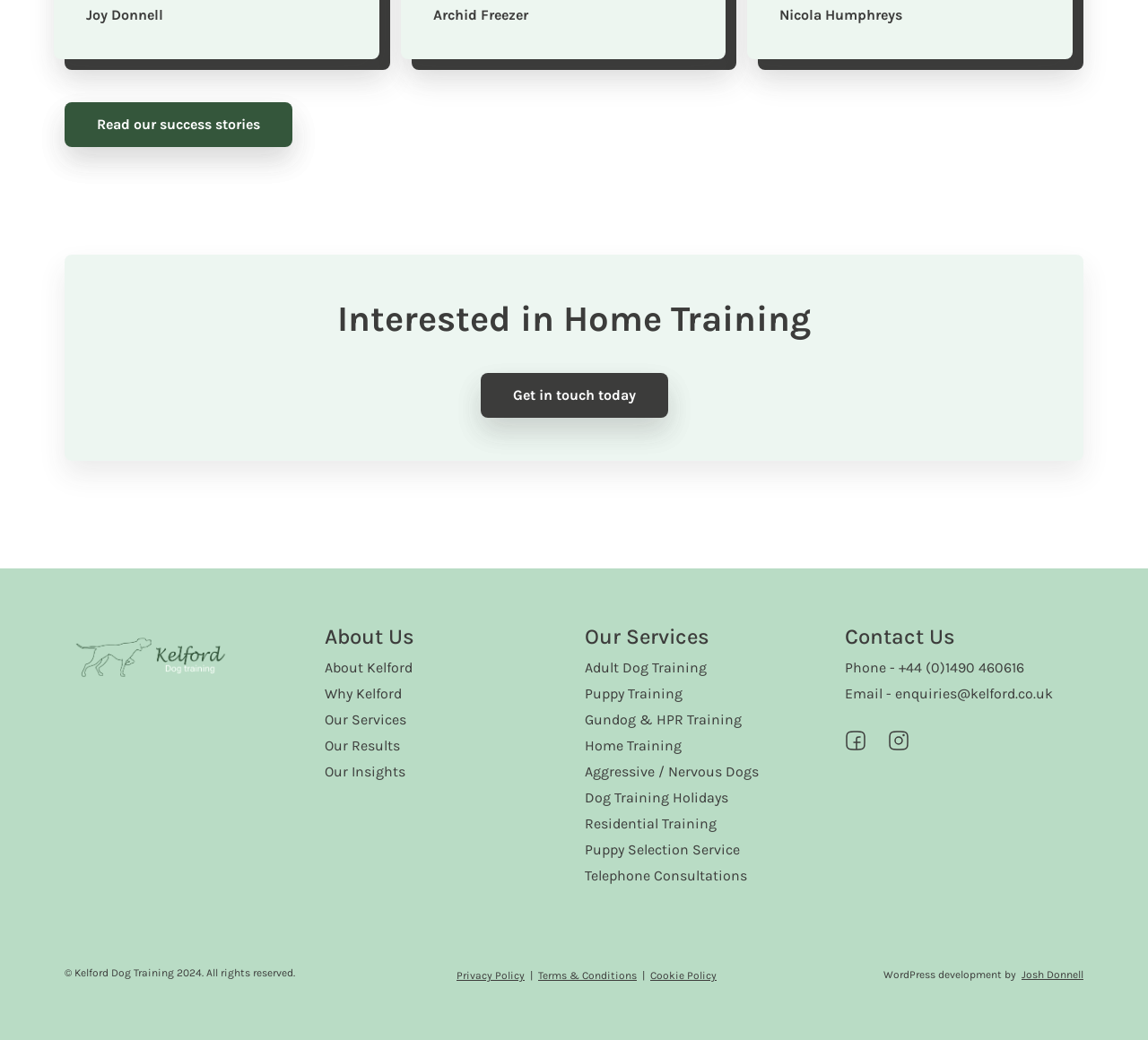What is the purpose of the 'Get in touch today' link?
Using the image, provide a detailed and thorough answer to the question.

The link 'Get in touch today' is placed under the heading 'Interested in Home Training', suggesting that it is meant to encourage users to contact Kelford Dog Training to inquire about their home training services.